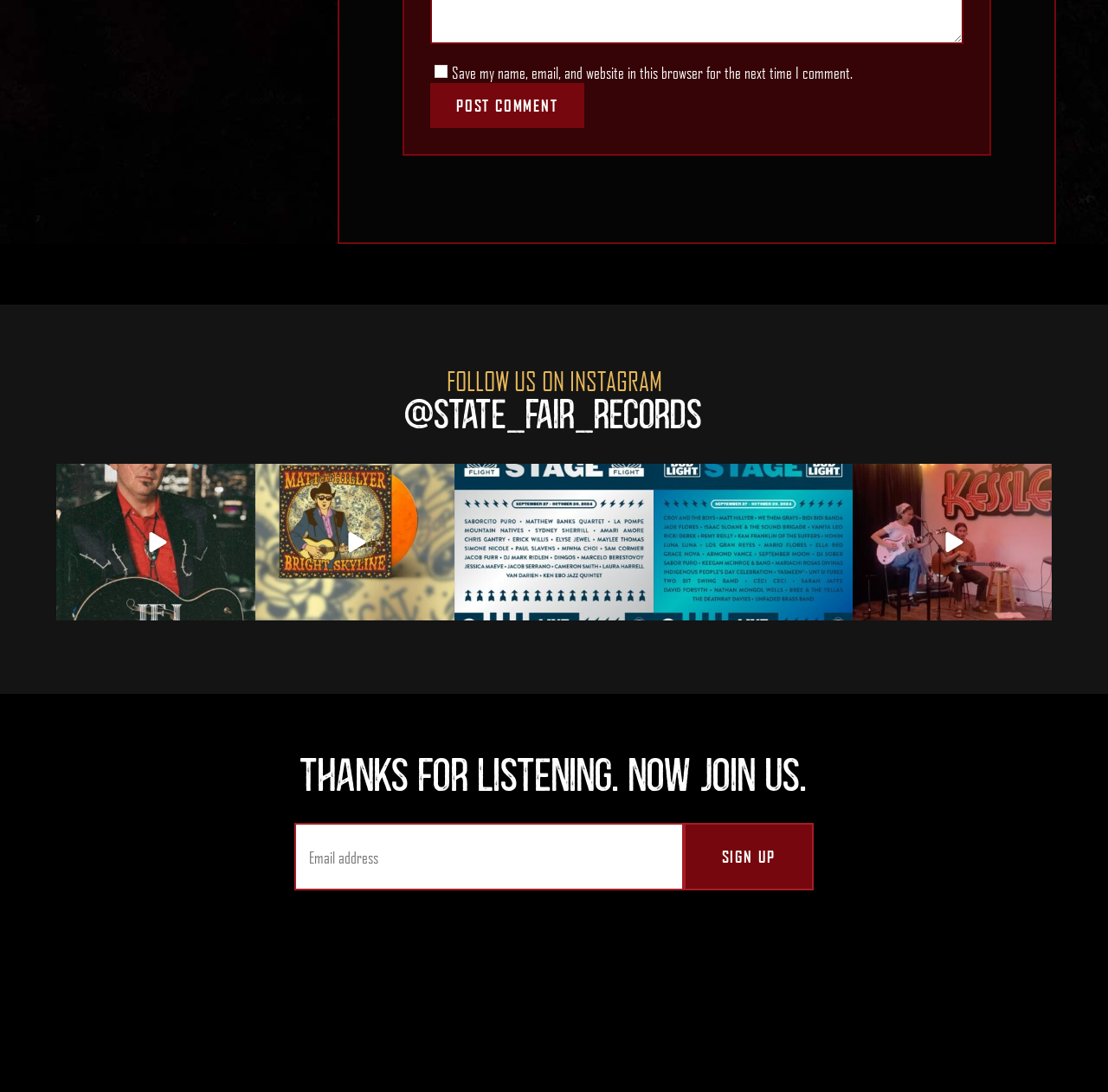Based on the image, give a detailed response to the question: What is the type of input field below the 'THANKS FOR LISTENING. NOW JOIN US.' heading?

The textbox with the label 'Email address' is located below the heading 'THANKS FOR LISTENING. NOW JOIN US.', and it is required, indicating that it is an input field for the user's email address.